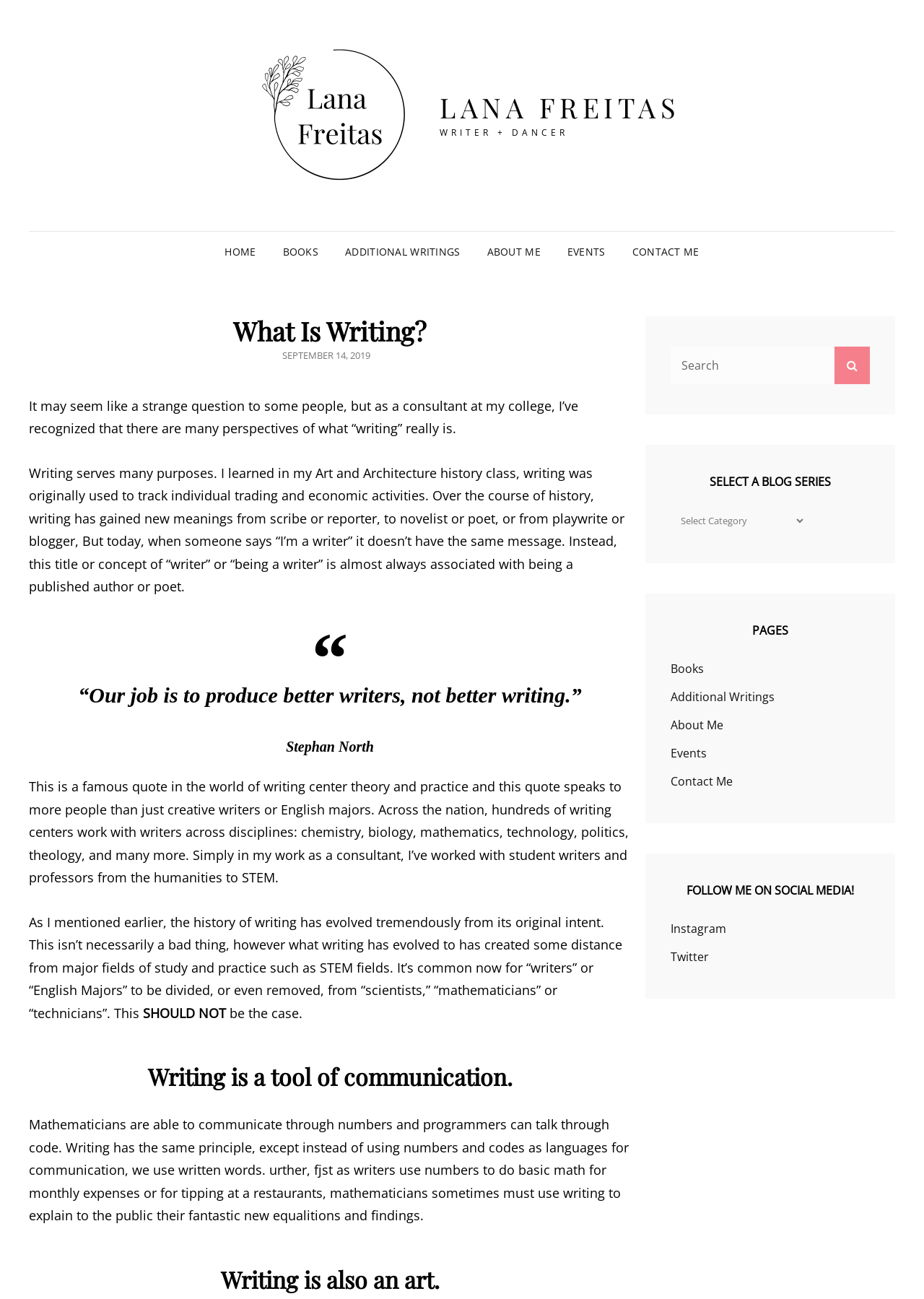Look at the image and write a detailed answer to the question: 
What is the date of the article?

The date of the article can be determined by looking at the link 'SEPTEMBER 14, 2019' which is located near the top of the page and is associated with the time element.